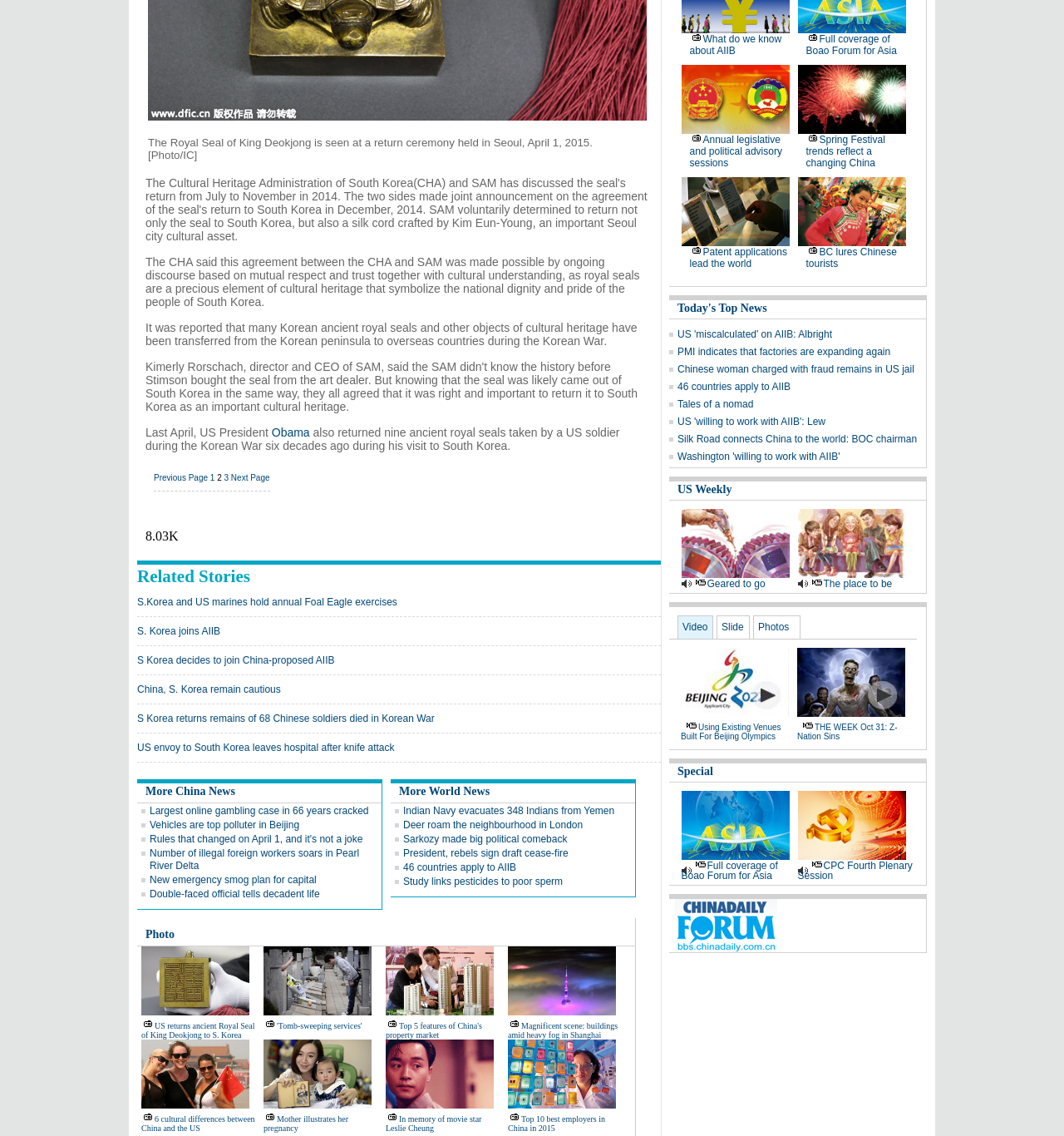Determine the bounding box coordinates for the HTML element mentioned in the following description: "parent_node: Mother illustrates her pregnancy". The coordinates should be a list of four floats ranging from 0 to 1, represented as [left, top, right, bottom].

[0.248, 0.915, 0.357, 0.976]